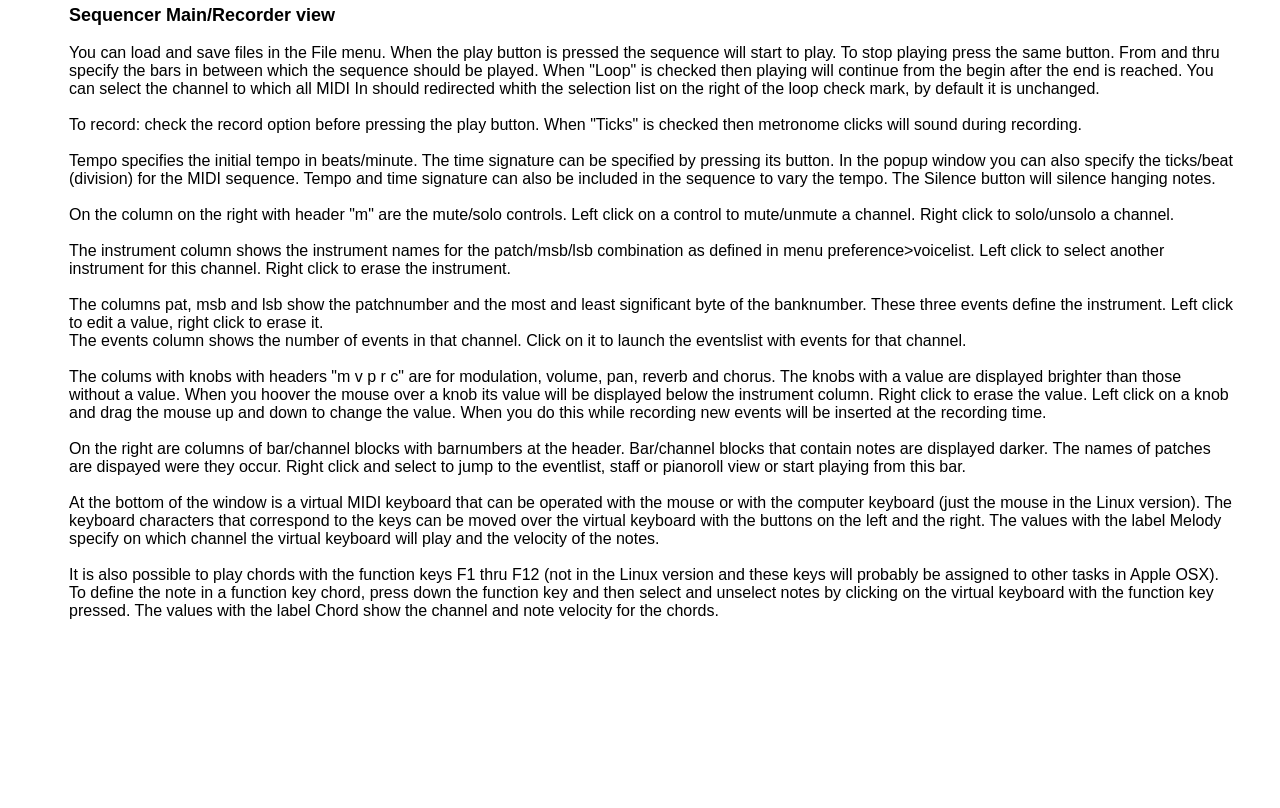Produce an elaborate caption capturing the essence of the webpage.

This webpage is a user guide for a music sequencer application, specifically the Main/Recorder view. The page is divided into sections, with a blockquote element at the top taking up most of the screen. 

Below the blockquote, there are nine paragraphs of text that provide instructions and explanations for using the sequencer. The text is arranged in a single column, with each paragraph positioned below the previous one. 

The first paragraph explains how to load and save files, play and stop sequences, and set the playback range. The second paragraph describes how to record a sequence, including the option to hear metronome clicks. 

The following paragraphs explain various aspects of the sequencer, including setting the tempo and time signature, controlling mute and solo options, selecting instruments, editing patch numbers and bank numbers, viewing event lists, and adjusting modulation, volume, pan, reverb, and chorus settings. 

At the bottom of the page, there is a description of a virtual MIDI keyboard that can be operated with the mouse or computer keyboard. The keyboard allows users to play melodies and chords, and define notes for function key chords.